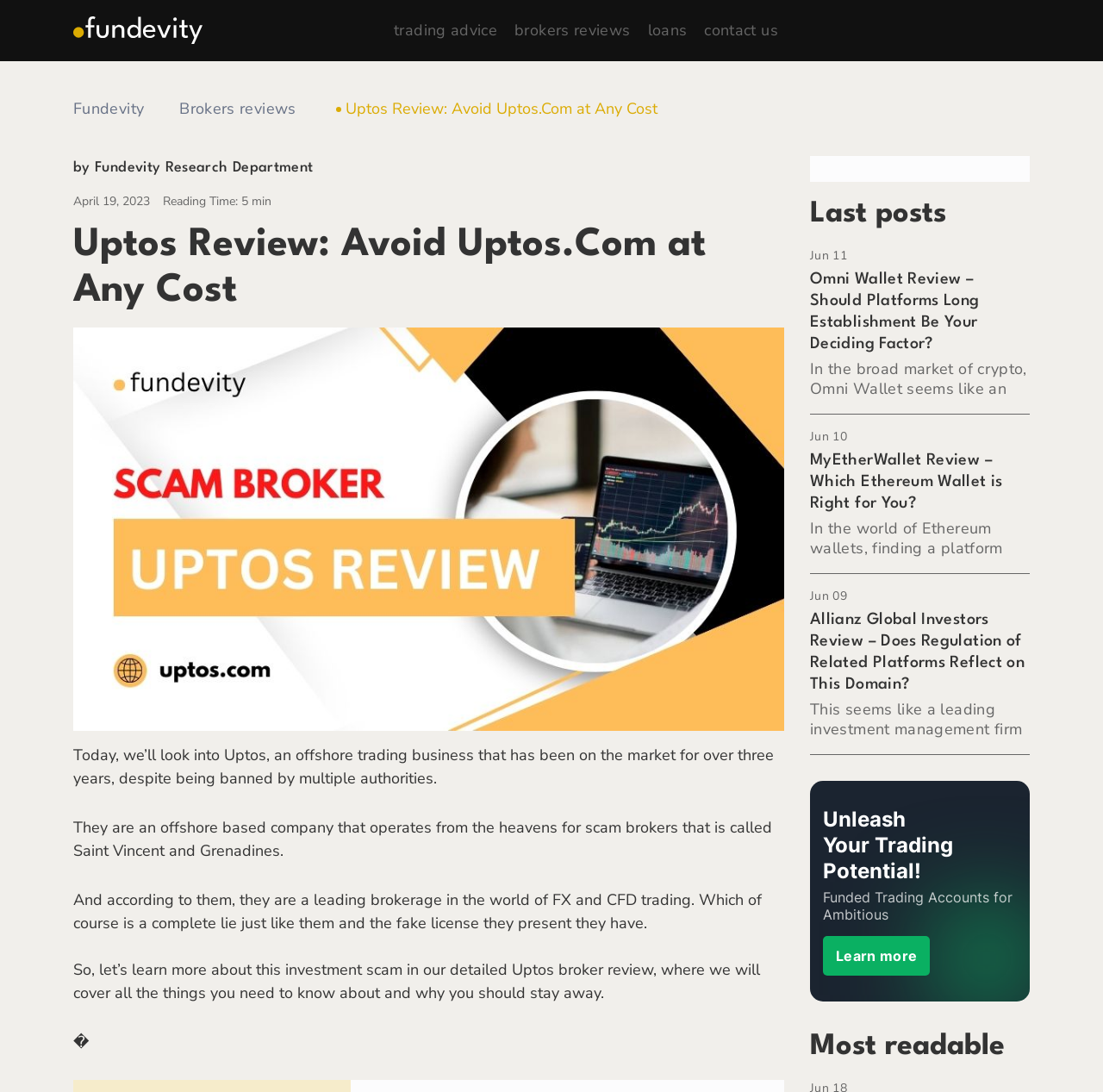Illustrate the webpage thoroughly, mentioning all important details.

The webpage is a review of Uptos, an offshore trading business, with a focus on warning readers about the potential scams associated with this company. At the top of the page, there are several links to other related topics, including "trading advice", "brokers reviews", and "loans". On the top-right corner, there is a search outline link.

The main content of the page is divided into sections, with a heading "Uptos Review: Avoid Uptos.Com at Any Cost" at the top. Below this heading, there is a subheading "by Fundevity Research Department" and a date "April 19, 2023". The main text of the review starts with an introduction to Uptos, describing it as an offshore trading business that has been banned by multiple authorities.

The review continues with several paragraphs of text, discussing the company's claims of being a leading brokerage in the world of FX and CFD trading, and warning readers about the potential scams associated with this company. There are also several images on the page, including one with the title "Uptos Review".

On the right-hand side of the page, there is a section with links to other reviews, including "Omni Wallet Review", "MyEtherWallet Review", and "Allianz Global Investors Review". Below this section, there is a promotional message encouraging readers to "Unleash Your Trading Potential!" with a link to "Learn more".

At the bottom of the page, there is a section with a heading "Last posts" and links to other reviews. The page also has a link to "contact us" at the top-right corner. Overall, the webpage is a detailed review of Uptos, warning readers about the potential scams associated with this company and providing links to other related topics.